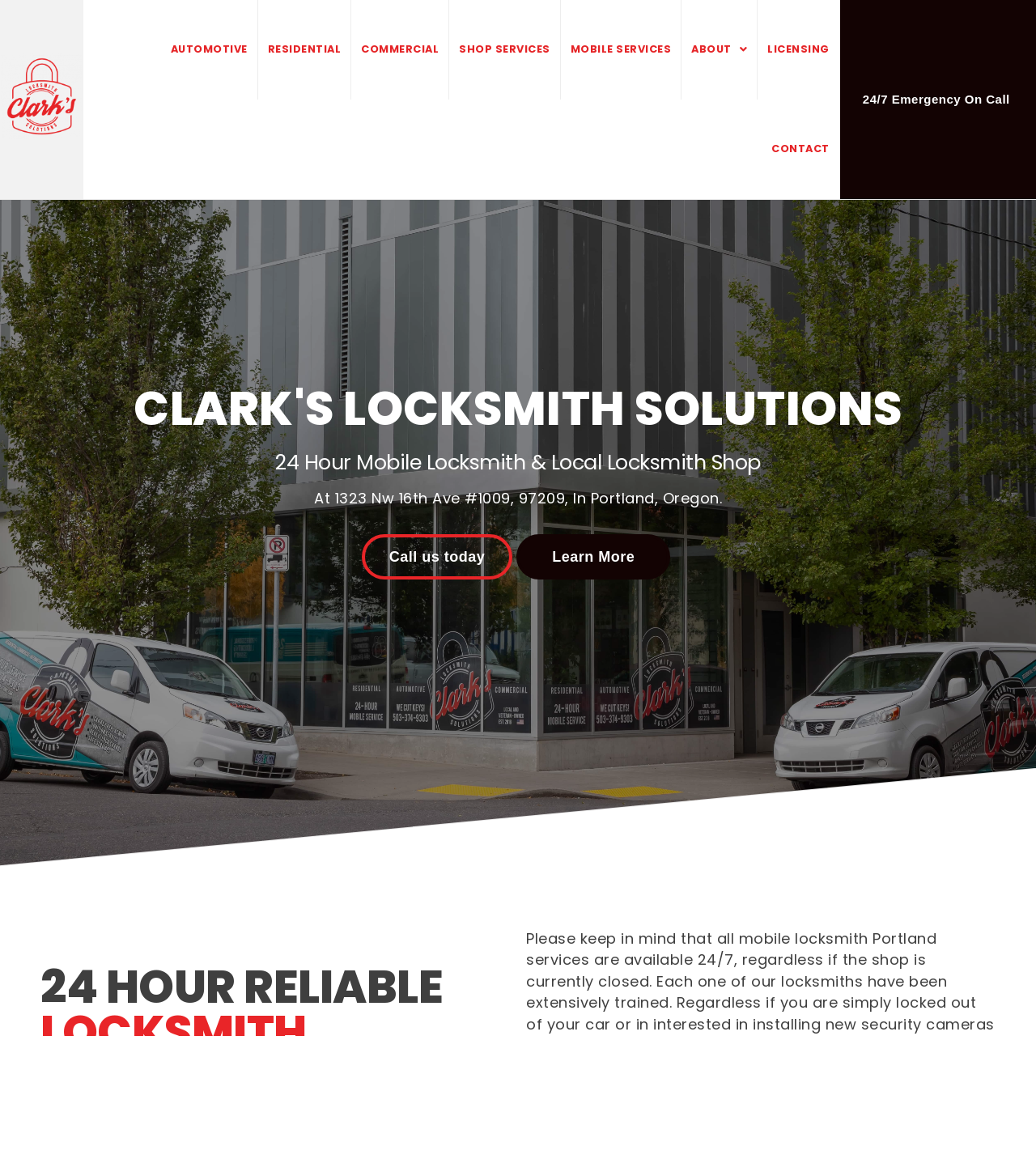Locate the bounding box coordinates of the element you need to click to accomplish the task described by this instruction: "Learn more about the locksmith services".

[0.499, 0.454, 0.647, 0.493]